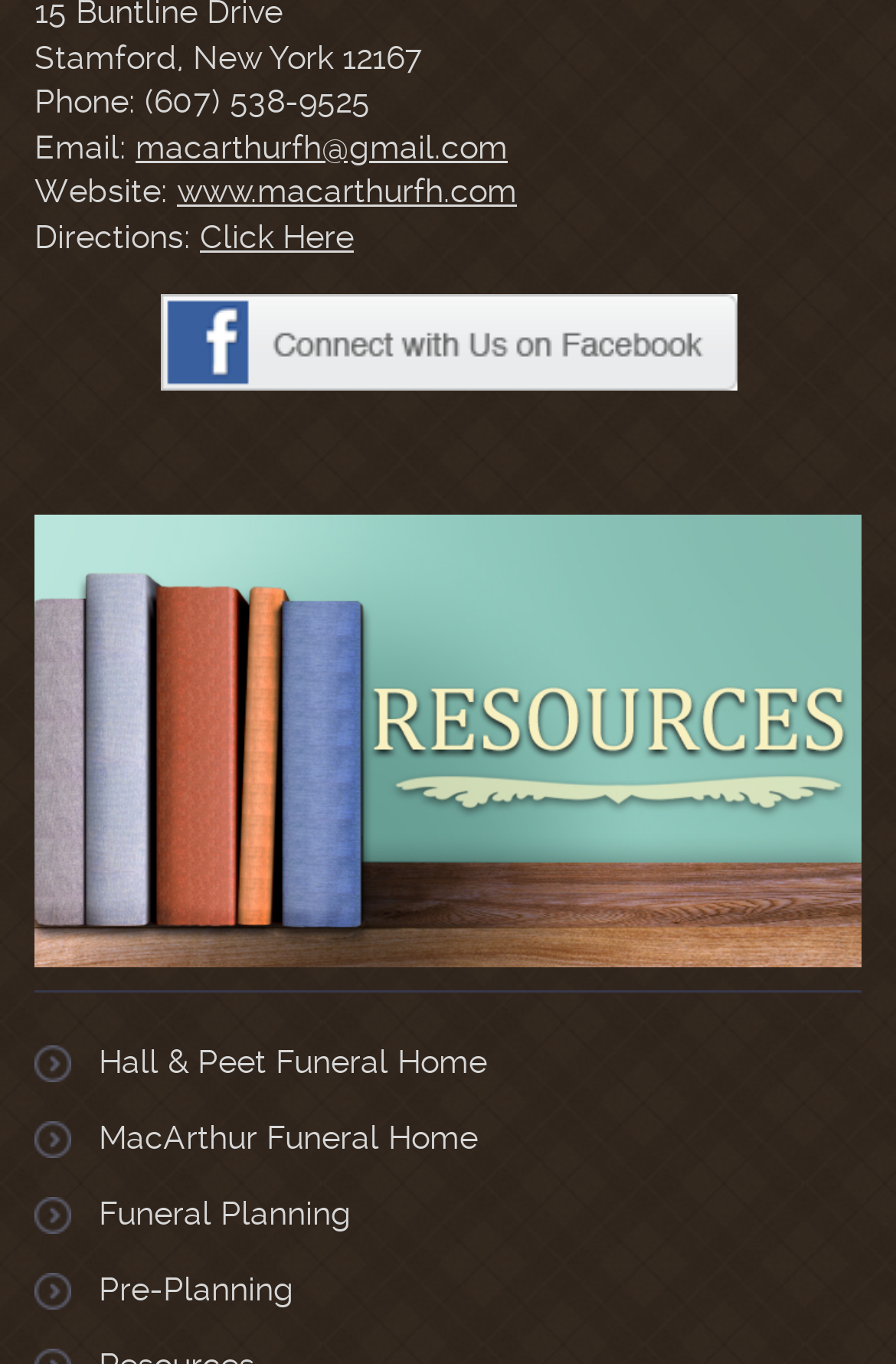Show the bounding box coordinates for the HTML element described as: "Funeral Planning".

[0.11, 0.876, 0.392, 0.903]